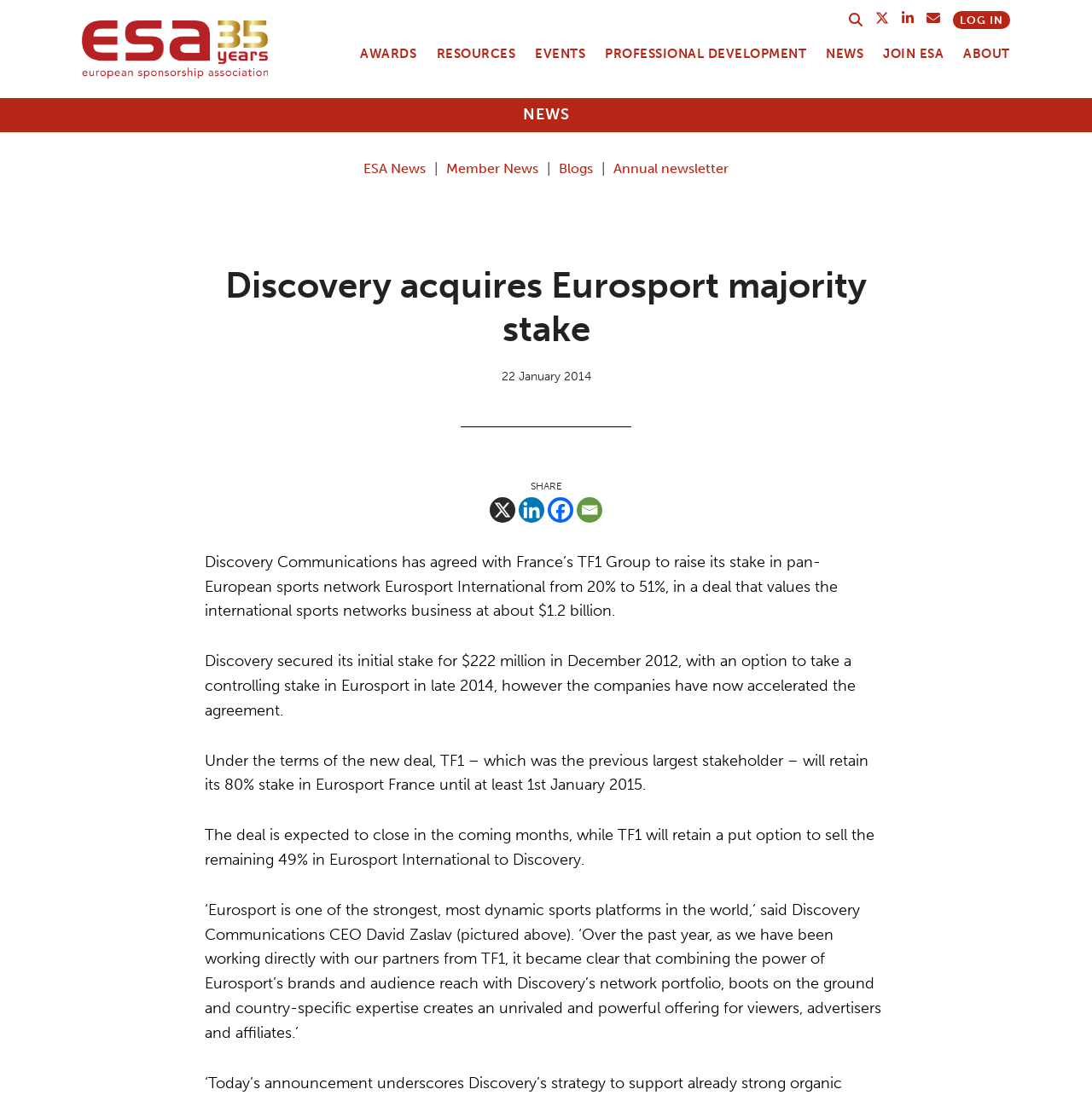What is the current stake percentage of TF1 in Eurosport France?
Based on the screenshot, give a detailed explanation to answer the question.

The answer can be found in the third paragraph of the article, which states that 'Under the terms of the new deal, TF1 – which was the previous largest stakeholder – will retain its 80% stake in Eurosport France until at least 1st January 2015.' This sentence provides the current stake percentage of TF1 in Eurosport France.